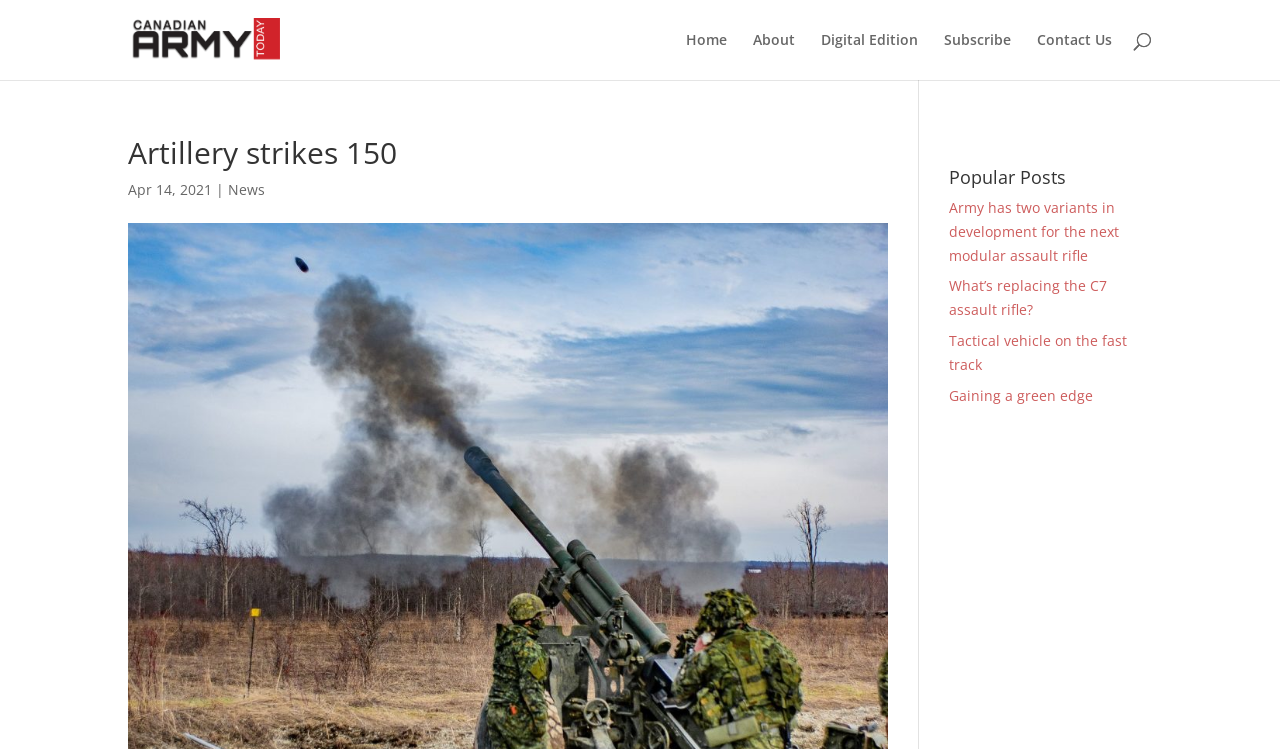Present a detailed account of what is displayed on the webpage.

The webpage is about the Canadian Army Today, with a focus on news and articles. At the top left, there is a logo image with the text "Canadian Army Today" next to it, which is also a link. Below the logo, there is a navigation menu with five links: "Home", "About", "Digital Edition", "Subscribe", and "Contact Us", aligned horizontally across the top of the page.

In the main content area, there is a prominent heading "Artillery strikes 150" with a date "Apr 14, 2021" and a category label "News" below it. The main content is divided into two sections. On the left, there is a main article or news story, which is not explicitly described in the accessibility tree. On the right, there is a section titled "Popular Posts" with four links to different articles, including "Army has two variants in development for the next modular assault rifle", "What’s replacing the C7 assault rifle?", "Tactical vehicle on the fast track", and "Gaining a green edge". These links are stacked vertically below the "Popular Posts" heading.